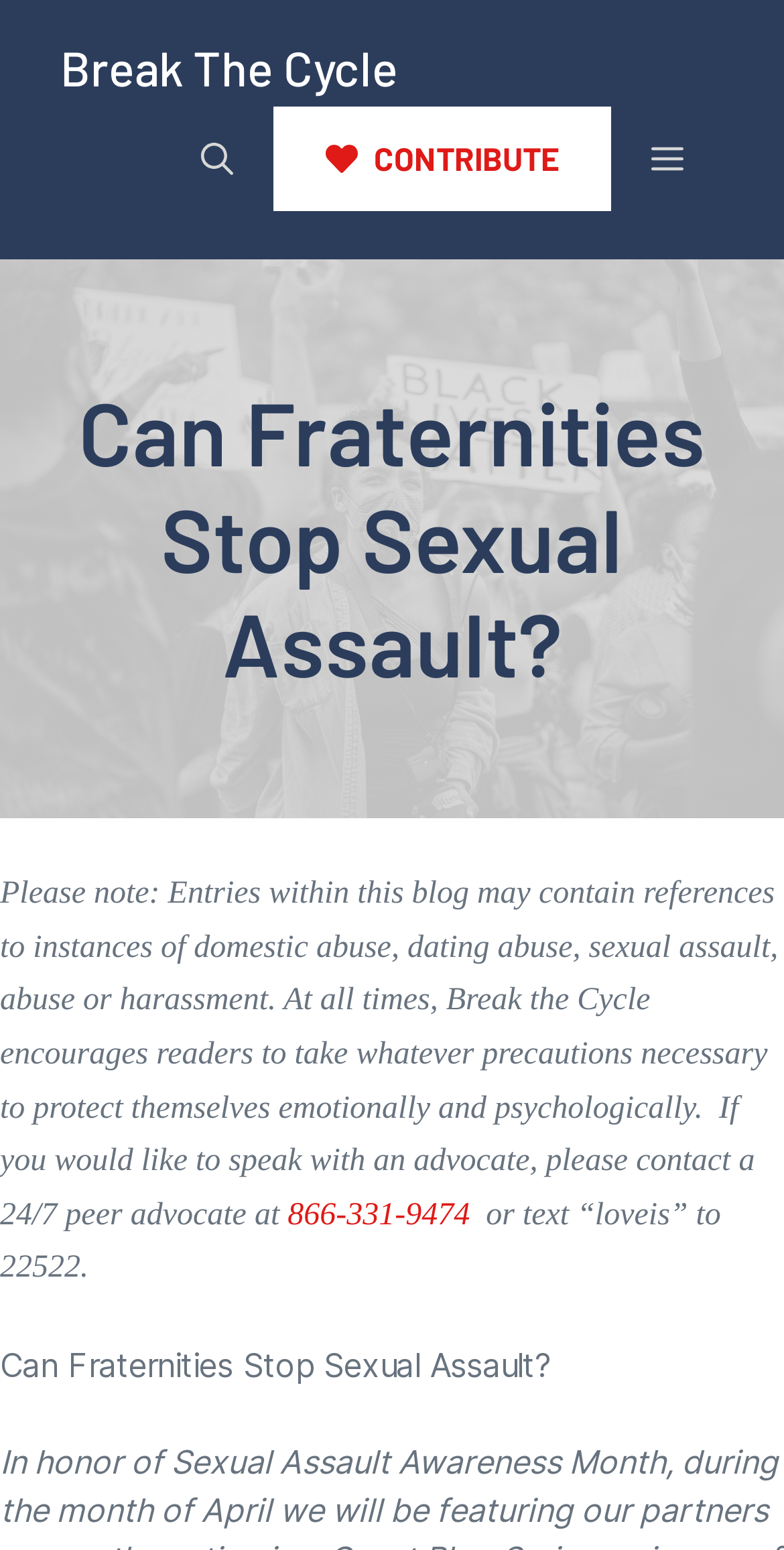What is the alternative way to contact an advocate?
Use the information from the screenshot to give a comprehensive response to the question.

I discovered the alternative way to contact an advocate by reading the StaticText element within the heading element, which provides an alternative contact method in addition to the phone number.